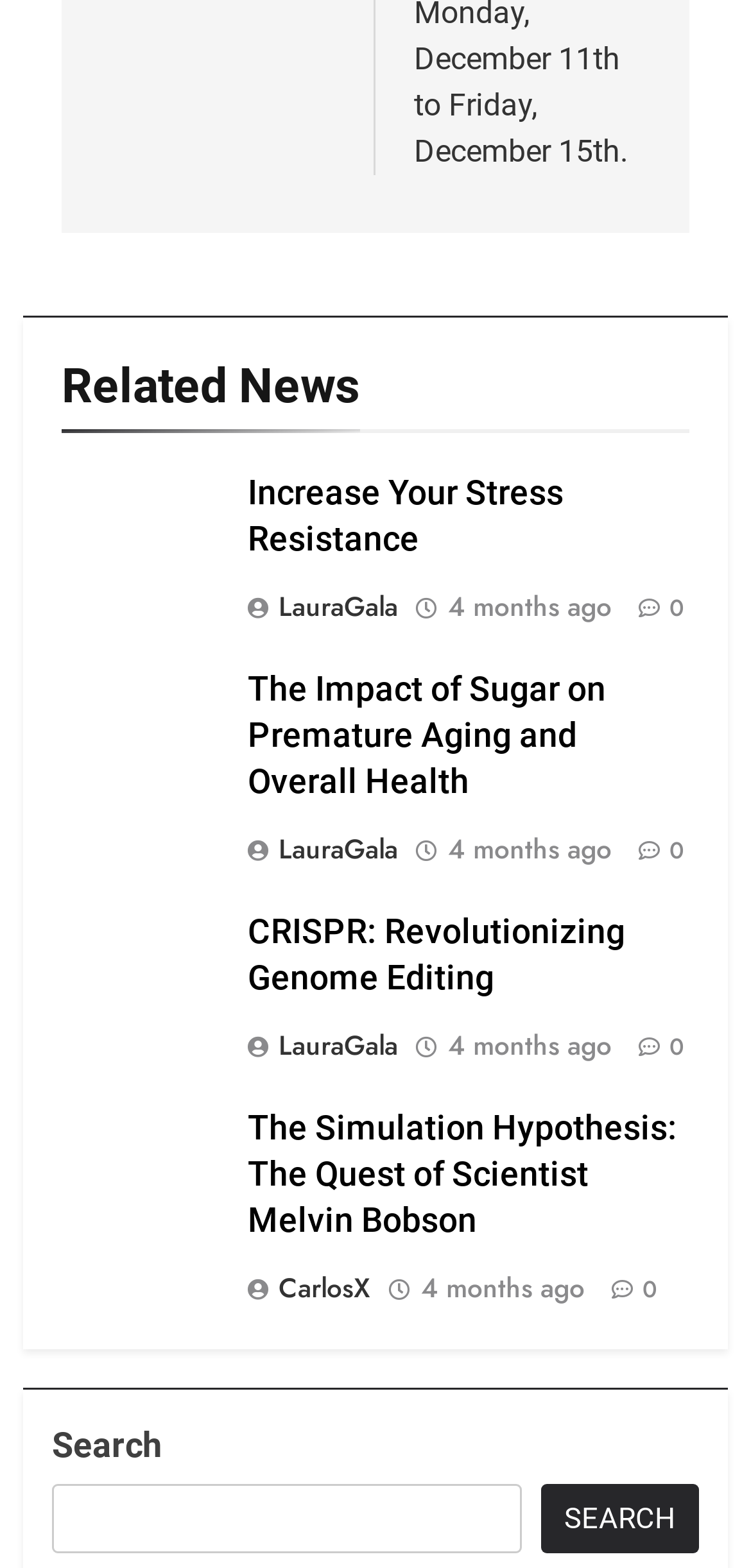Find the bounding box of the web element that fits this description: "Increase Your Stress Resistance".

[0.329, 0.302, 0.75, 0.356]